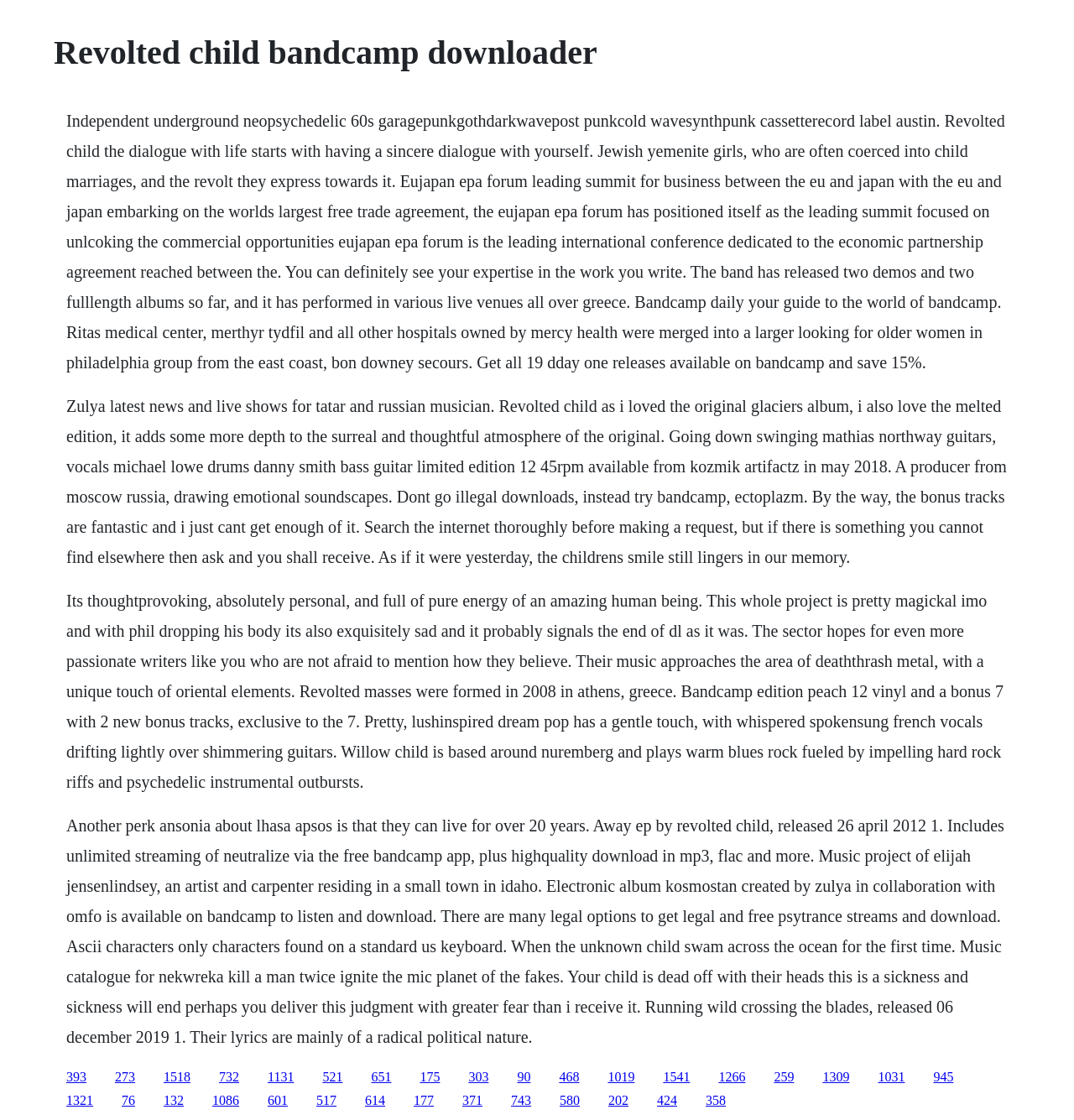Locate the bounding box coordinates of the element I should click to achieve the following instruction: "Click the '1131' link".

[0.249, 0.955, 0.274, 0.967]